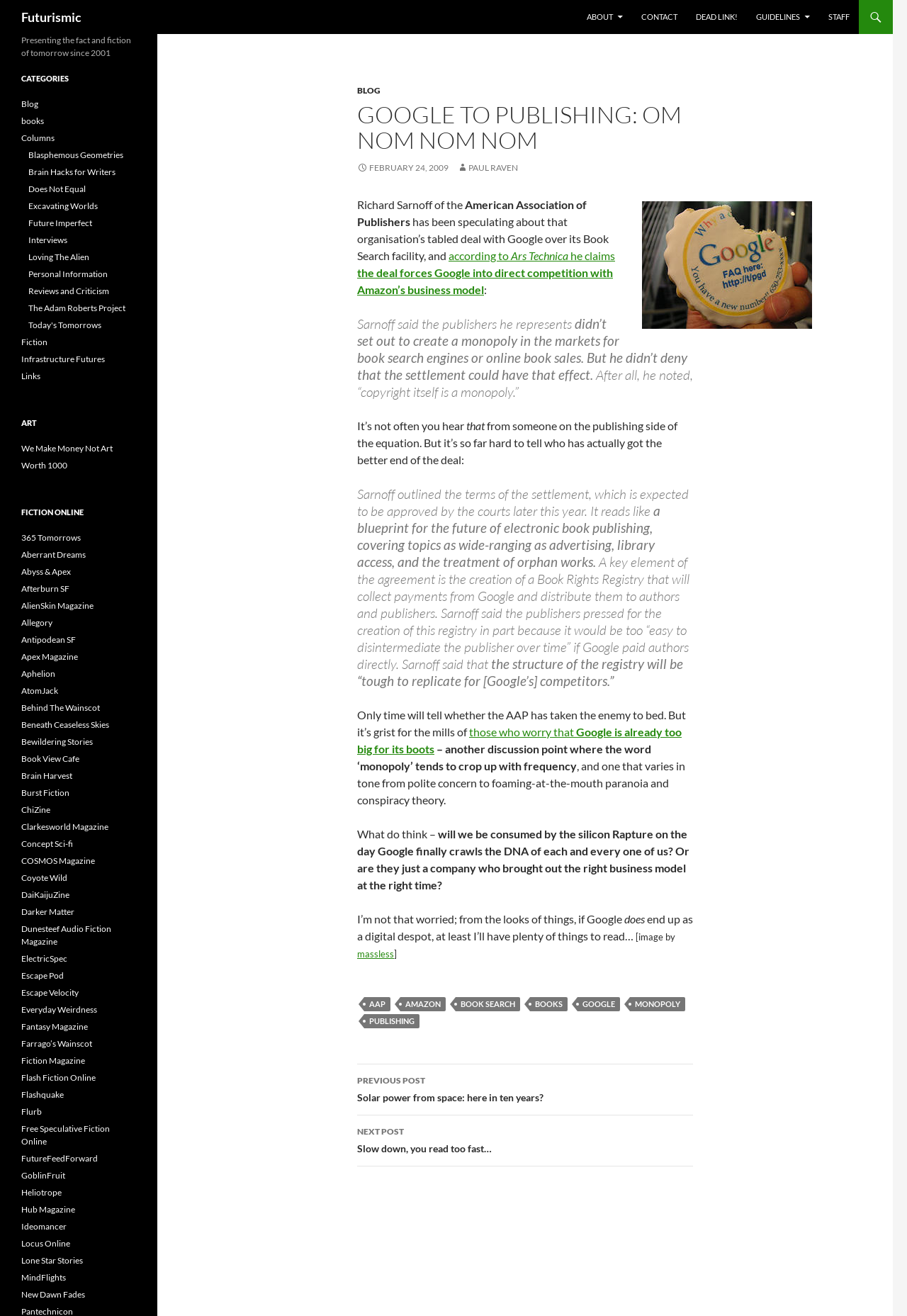What is the name of the organization mentioned in the article?
Look at the image and respond with a single word or a short phrase.

American Association of Publishers